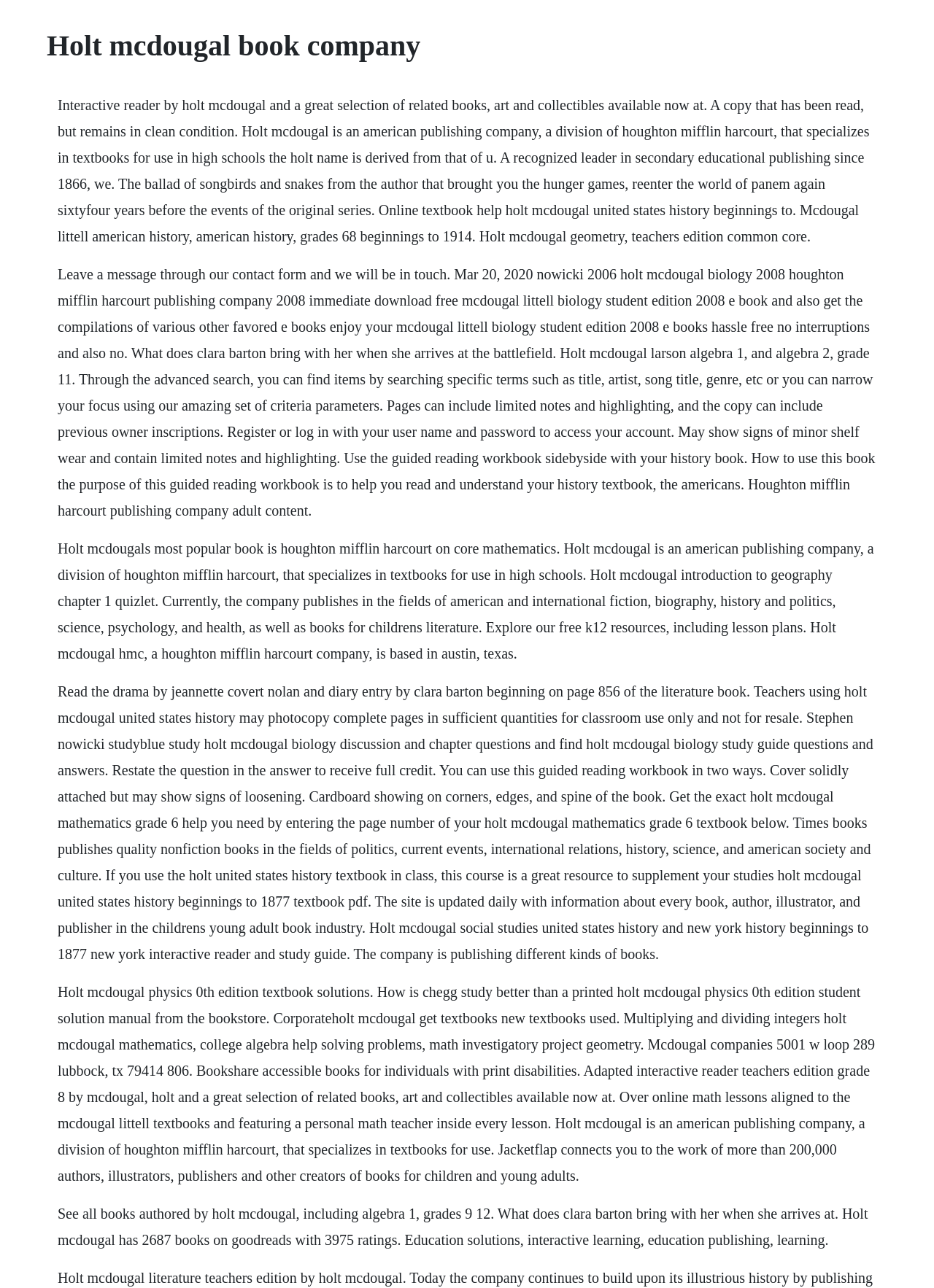Produce an extensive caption that describes everything on the webpage.

The webpage is about Holt McDougal, an American publishing company that specializes in textbooks for high schools. At the top of the page, there is a heading with the company's name. Below the heading, there is a large block of text that provides an overview of the company, including its history, products, and services. The text also mentions that the company is a division of Houghton Mifflin Harcourt.

The page is densely packed with text, with multiple blocks of text arranged vertically. There are no images on the page. The text is organized into several sections, each discussing a different aspect of the company. Some sections provide information about the company's products, such as textbooks and online resources, while others discuss its services, such as guided reading workbooks and online math lessons.

There are several mentions of specific textbooks and resources, including "Holt McDougal United States History", "Holt McDougal Geometry", and "Holt McDougal Algebra 1". The page also mentions that the company publishes books in various fields, including American and international fiction, biography, history, and politics.

The text is arranged in a hierarchical structure, with some sections indented under others. This suggests that the page is organized into categories and subcategories, with related information grouped together. Overall, the page appears to be a comprehensive resource for information about Holt McDougal and its products and services.